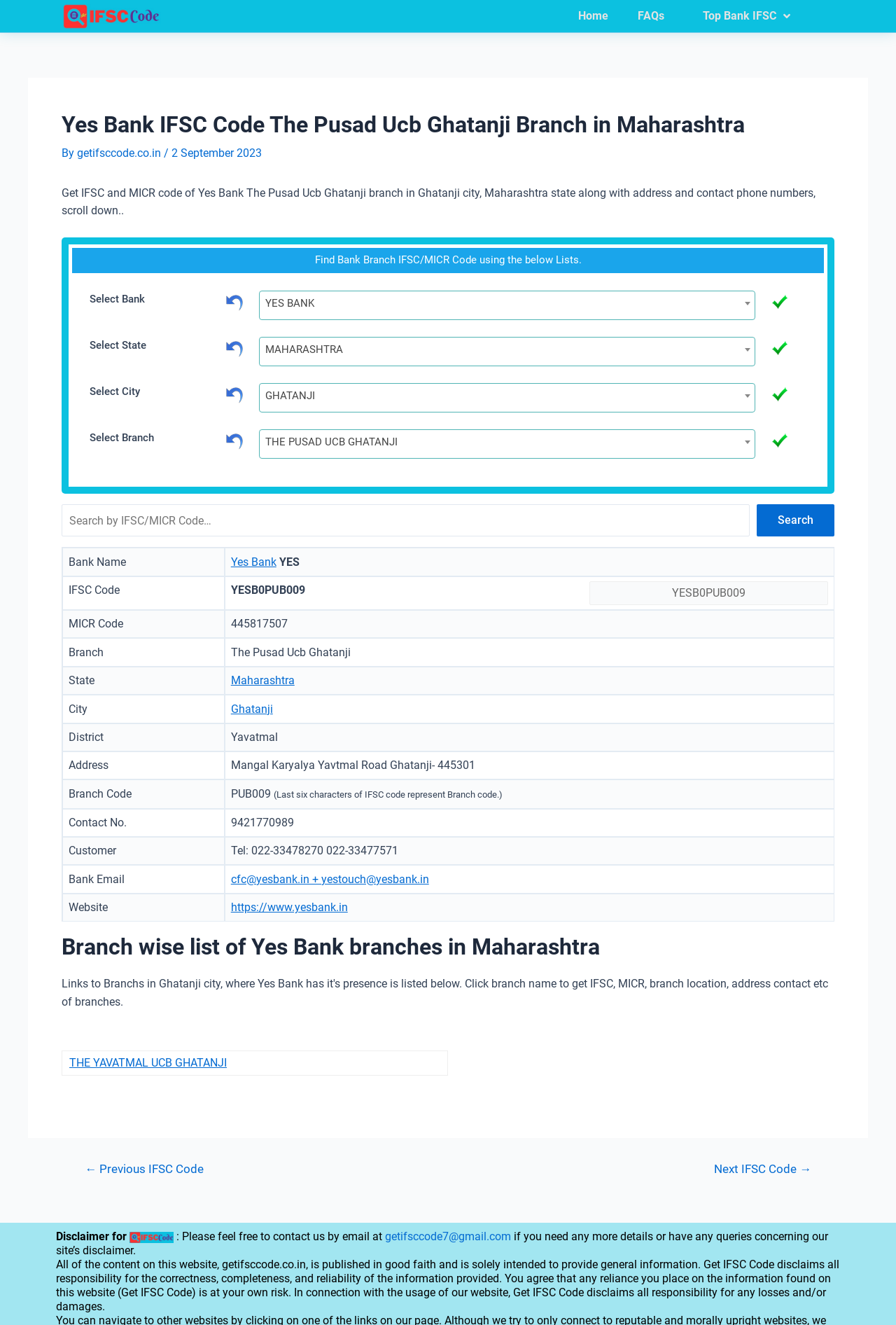What is the IFSC code of the branch?
Provide a concise answer using a single word or phrase based on the image.

YESB0PUB009